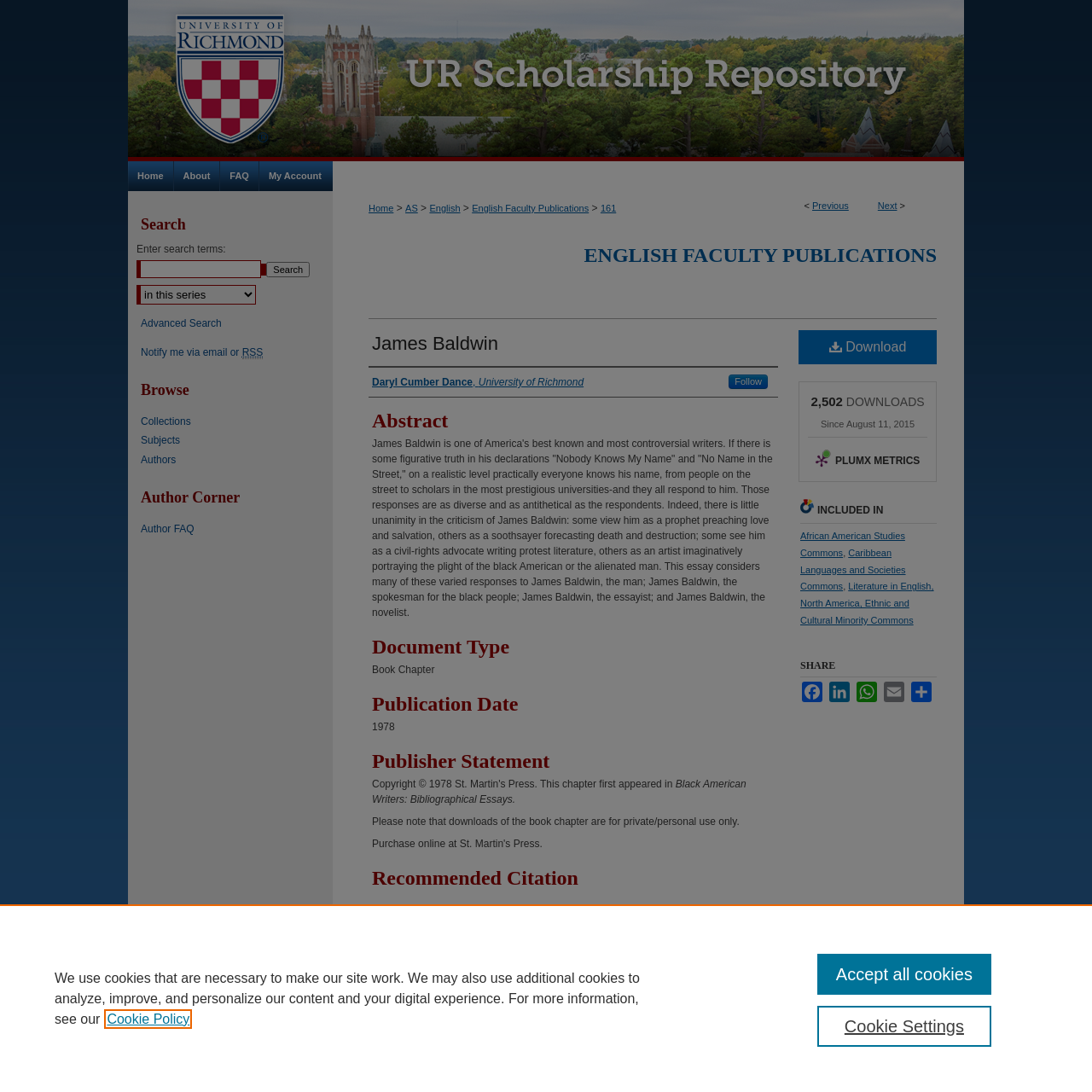Please provide a comprehensive answer to the question based on the screenshot: What is the publication date of the book chapter?

The publication date can be found in the 'Publication Date' section, where it is stated '1978'.